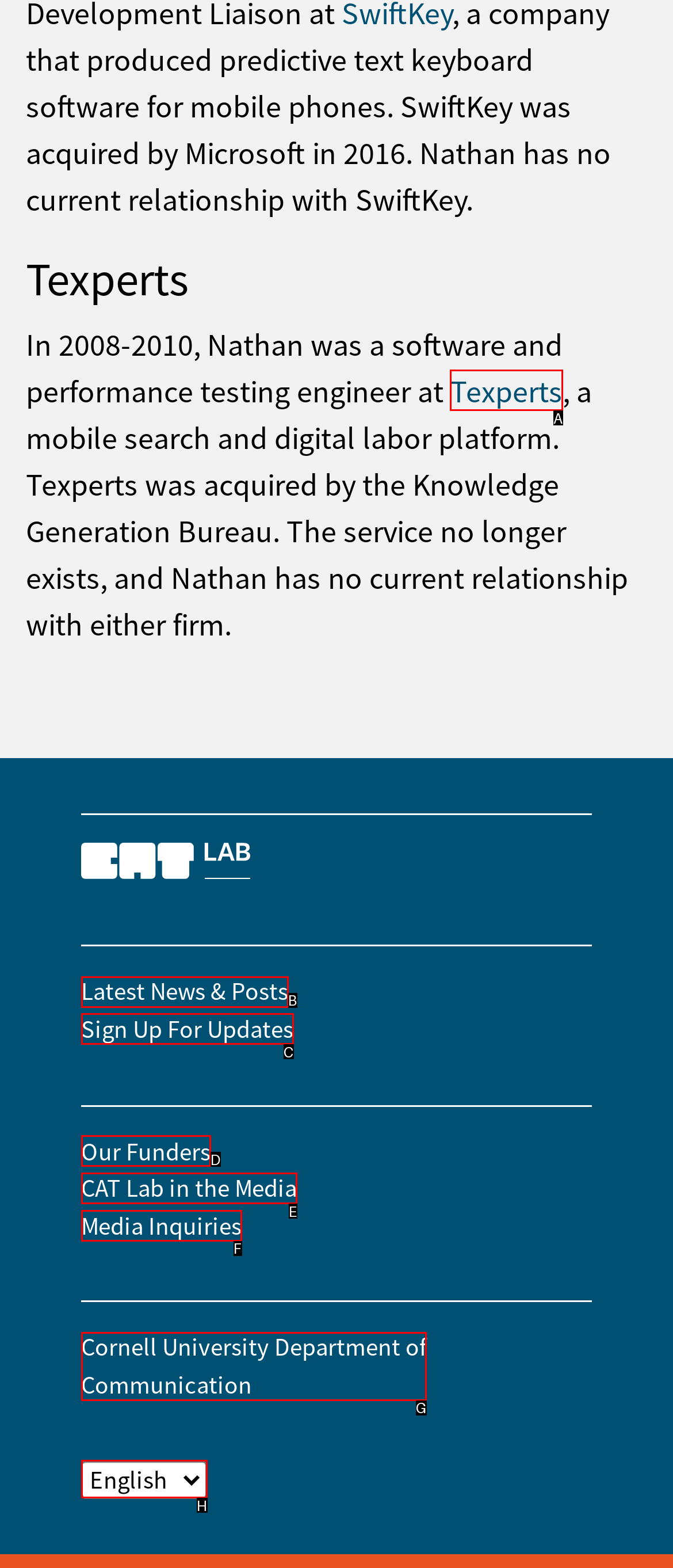Which letter corresponds to the correct option to complete the task: Click on the link to learn more about Texperts?
Answer with the letter of the chosen UI element.

A